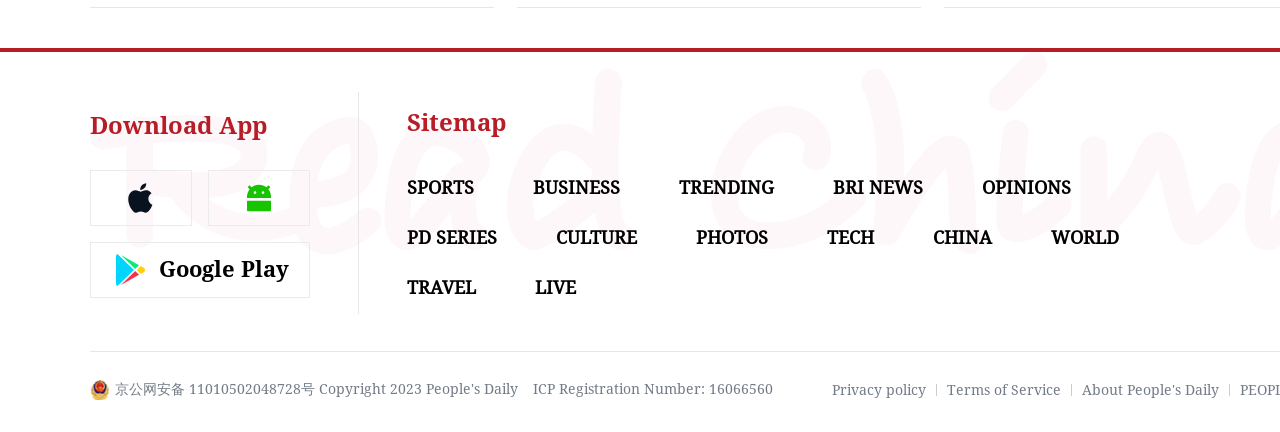Identify the bounding box coordinates of the element that should be clicked to fulfill this task: "Go to Google Play". The coordinates should be provided as four float numbers between 0 and 1, i.e., [left, top, right, bottom].

[0.07, 0.56, 0.242, 0.689]